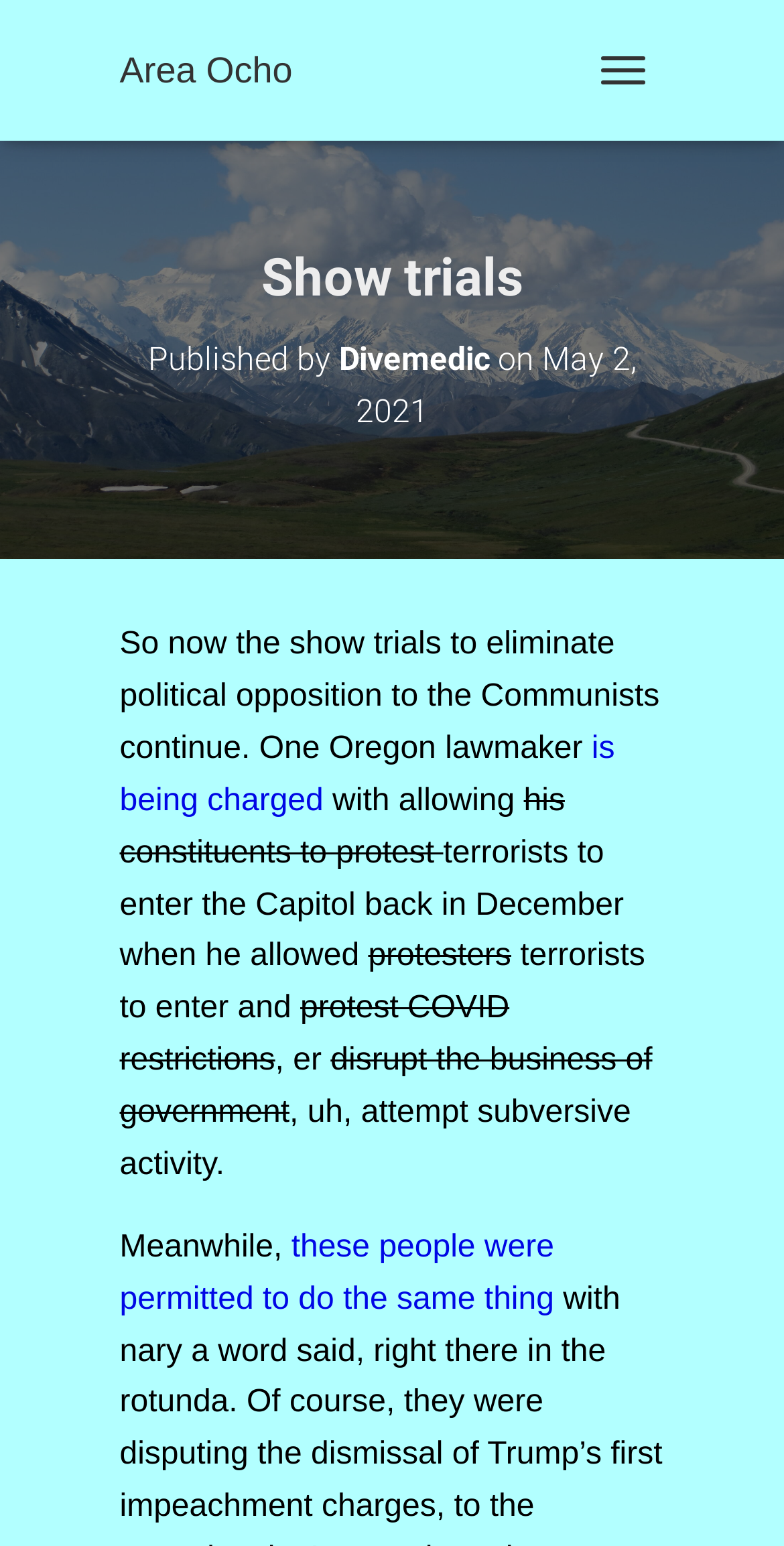Who is the author of the article?
Please look at the screenshot and answer using one word or phrase.

Divemedic